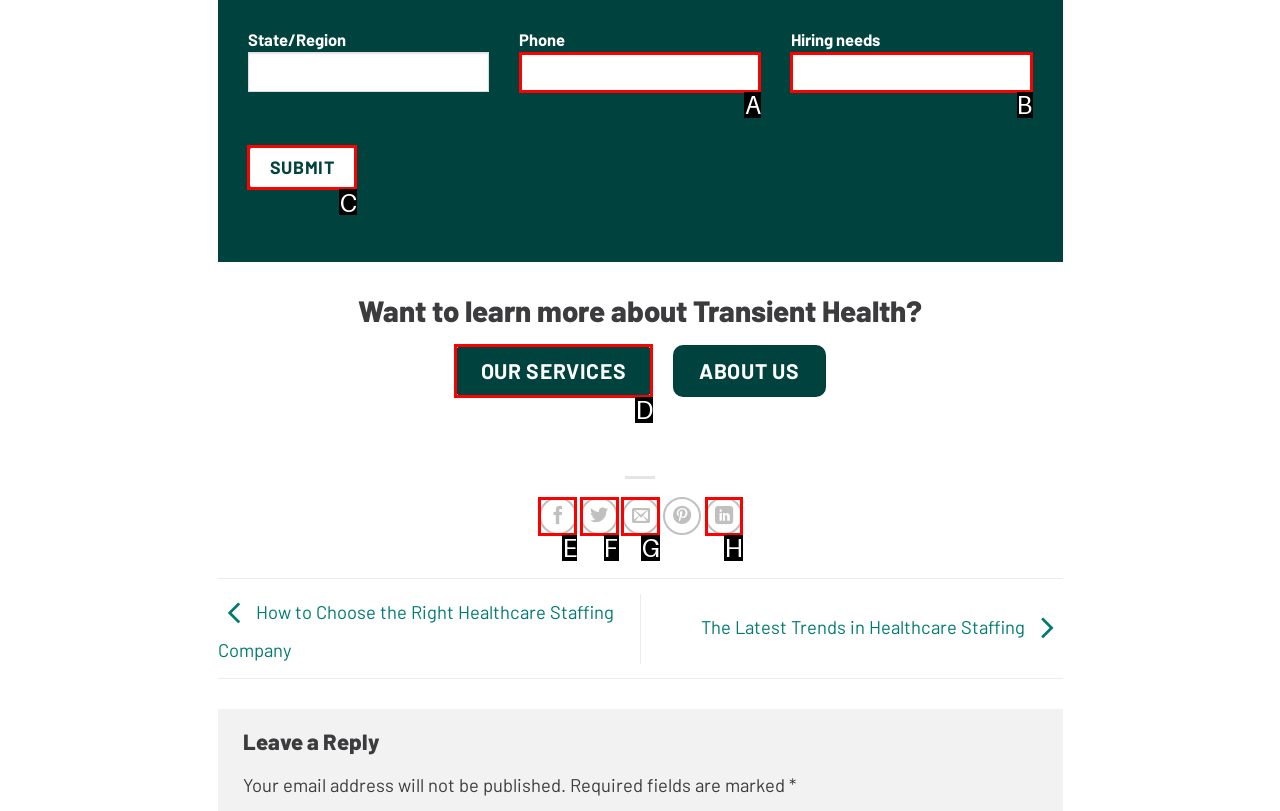Match the element description: Our services to the correct HTML element. Answer with the letter of the selected option.

D